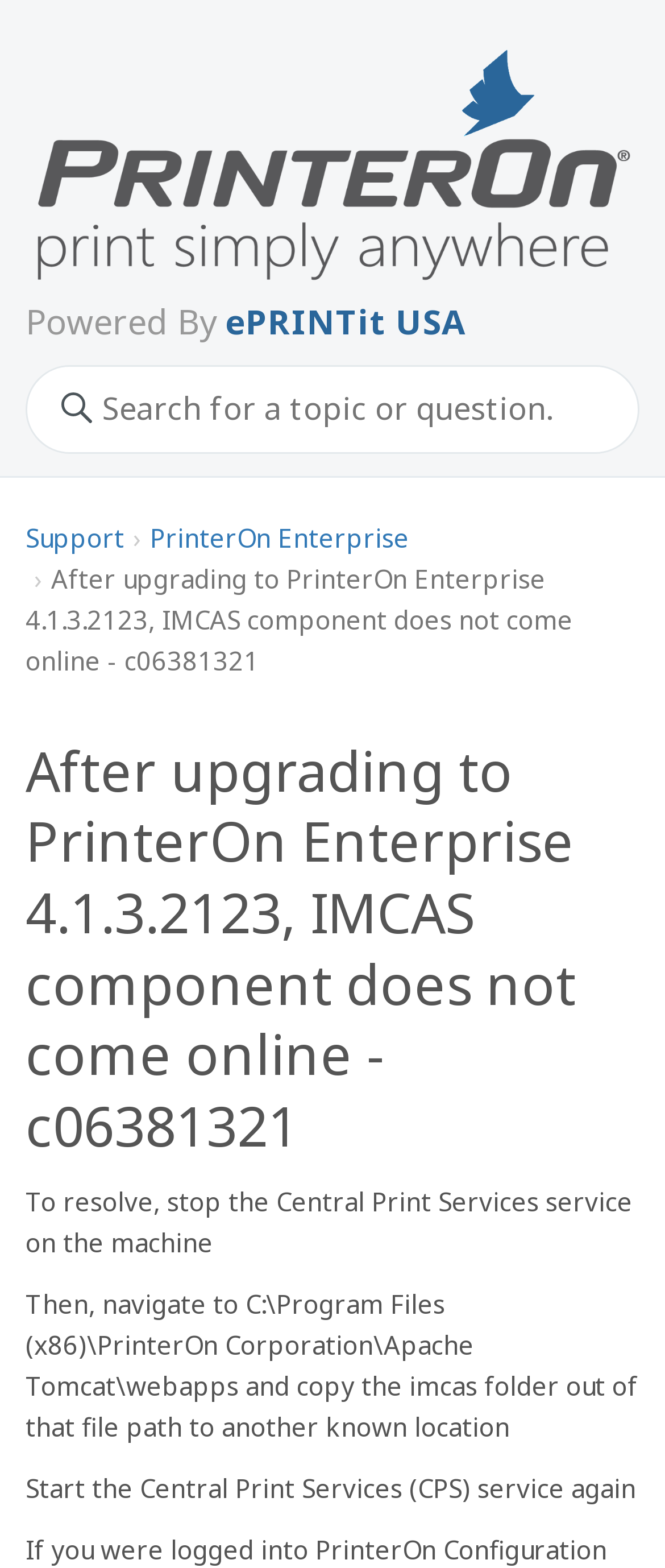Provide a short, one-word or phrase answer to the question below:
What is the name of the knowledge base?

PrinterOn KB